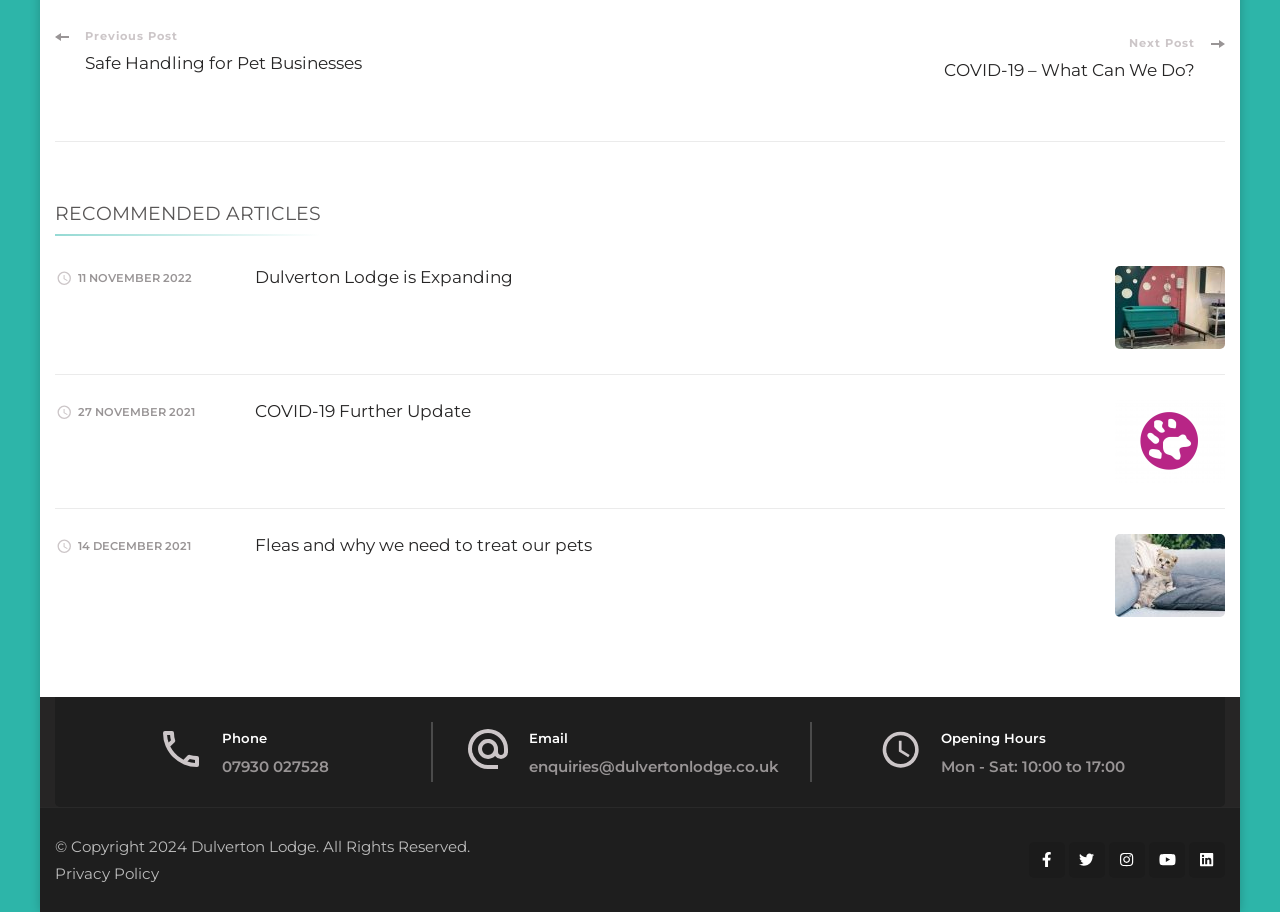What are the opening hours of Dulverton Lodge?
Use the image to answer the question with a single word or phrase.

Mon - Sat: 10:00 to 17:00